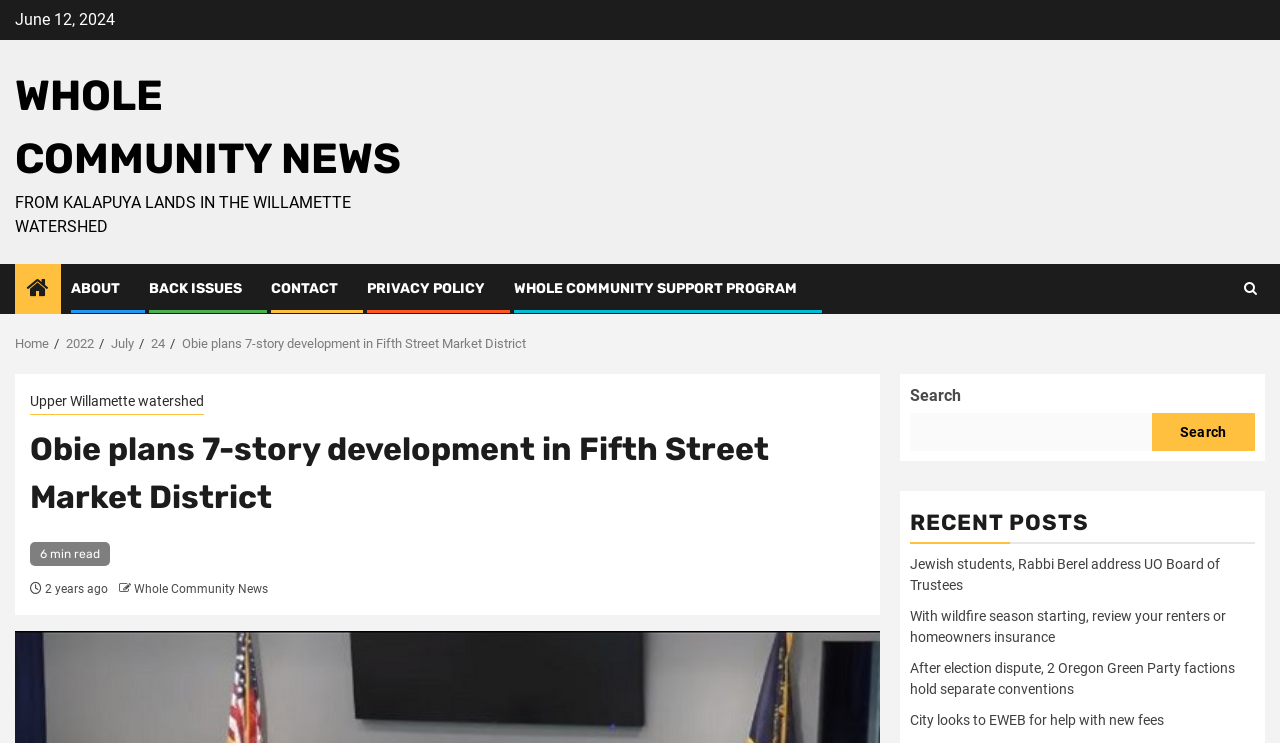Answer the question with a single word or phrase: 
What is the category of the recent posts section?

News